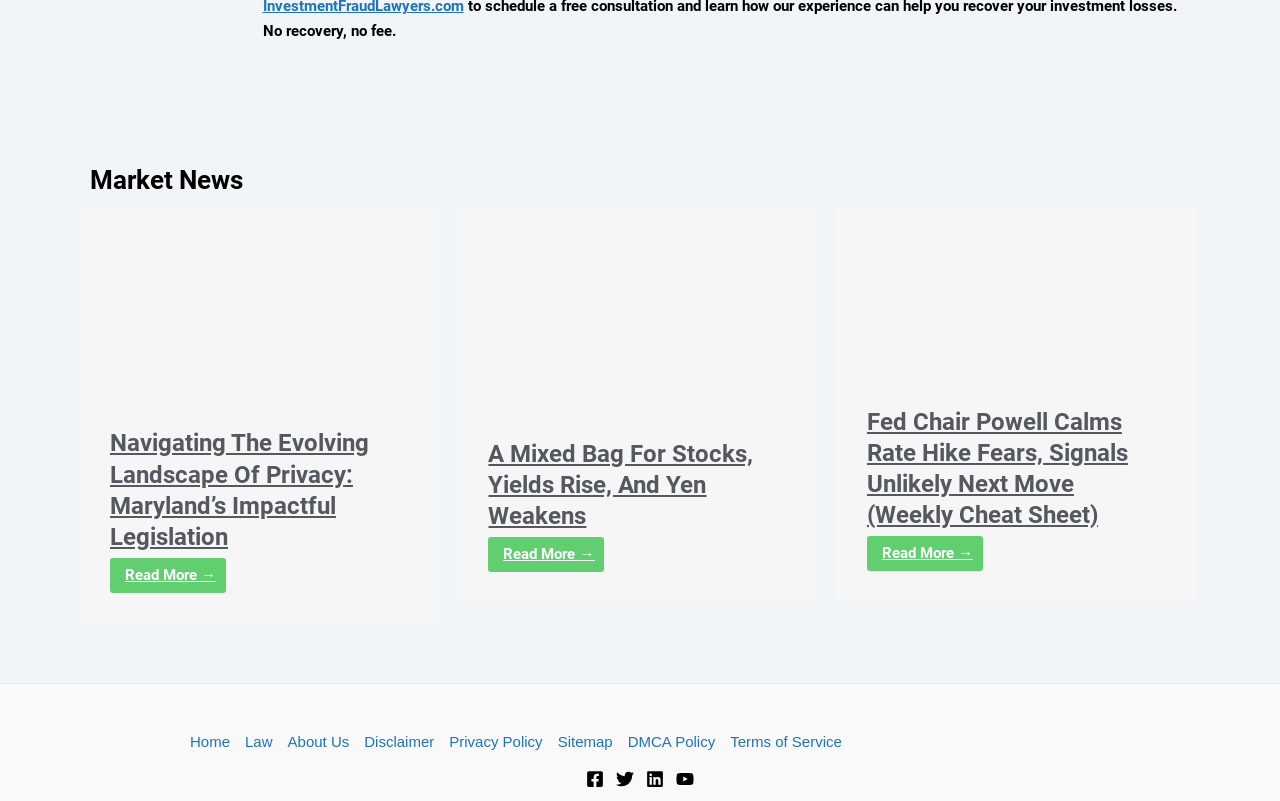Identify the bounding box coordinates for the element you need to click to achieve the following task: "Check Fed Chair Powell Calms Rate Hike Fears". Provide the bounding box coordinates as four float numbers between 0 and 1, in the form [left, top, right, bottom].

[0.677, 0.509, 0.881, 0.661]